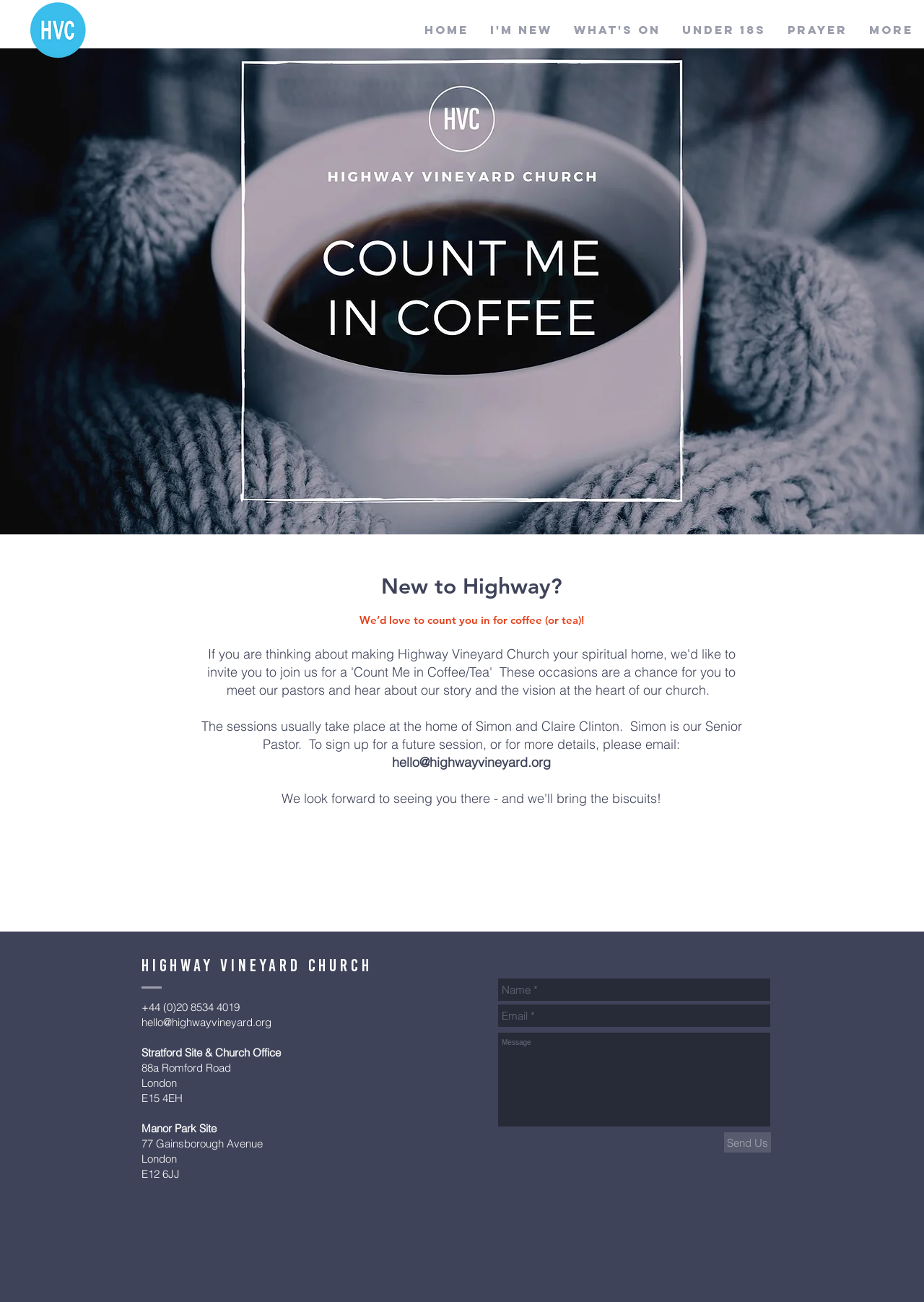Specify the bounding box coordinates of the element's area that should be clicked to execute the given instruction: "Click the I'M NEW link". The coordinates should be four float numbers between 0 and 1, i.e., [left, top, right, bottom].

[0.519, 0.013, 0.609, 0.033]